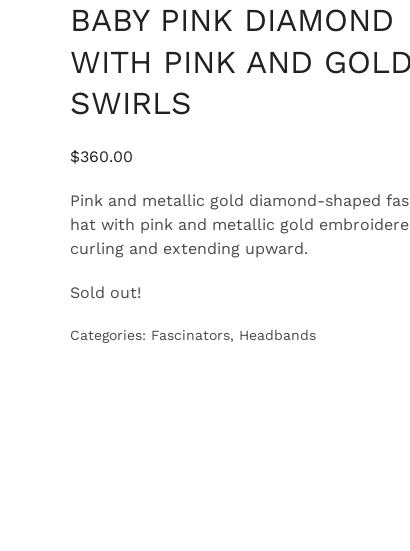Create a detailed narrative of what is happening in the image.

The image showcases a stunning **Baby Pink Diamond Fascinator**, adorned with intricate pink and metallic gold swirls. Priced at **$360.00**, this diamond-shaped hat is handcrafted, emphasizing elegance with its delicate embroidery that curls and extends upward. Notably, this item is currently **sold out**, indicating its popularity. It falls under the categories of **Fascinators** and **Headbands**, making it a perfect accessory for formal events or special occasions.